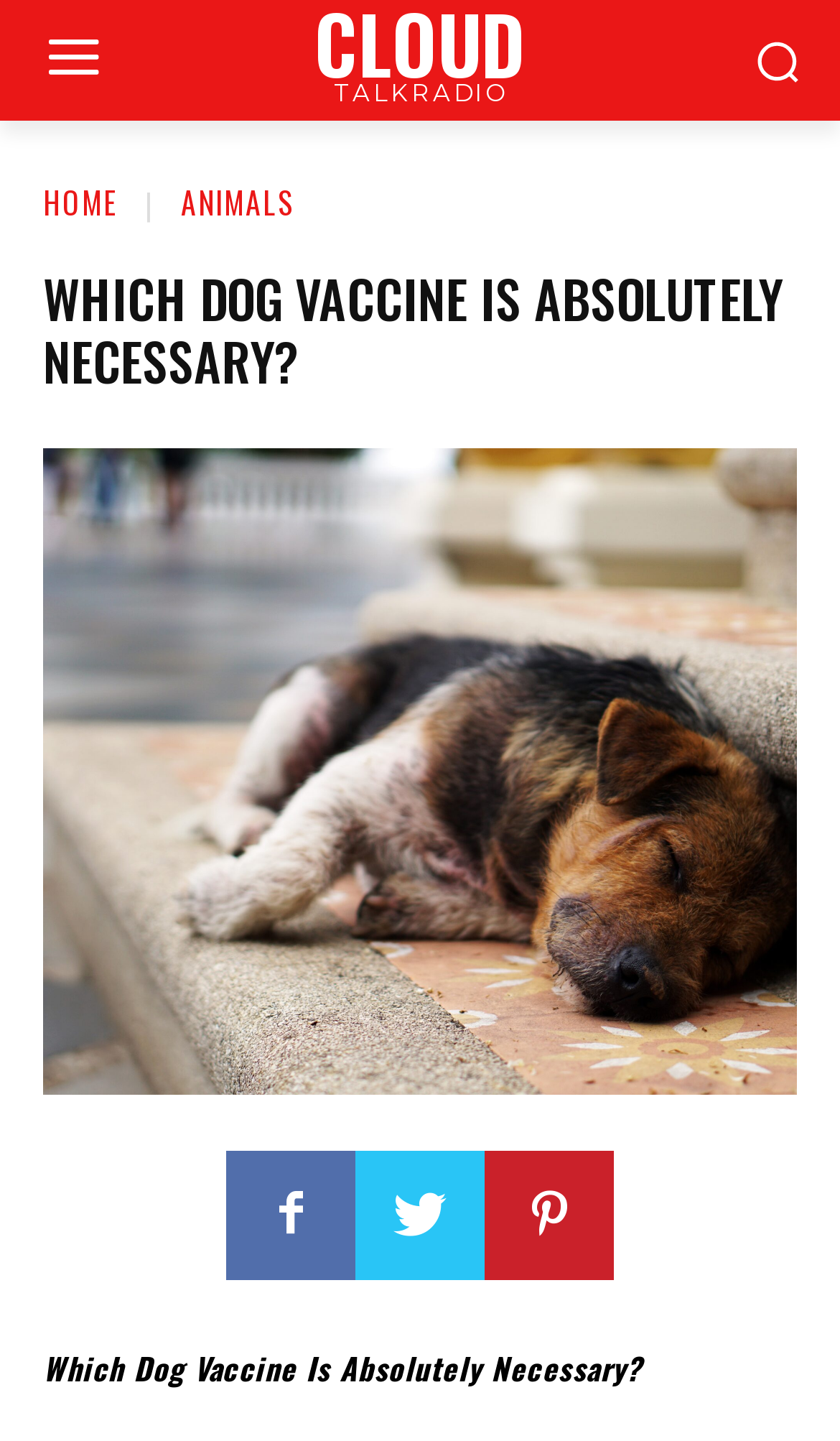Provide your answer to the question using just one word or phrase: What is the name of the website?

CLOUD TALKRADIO